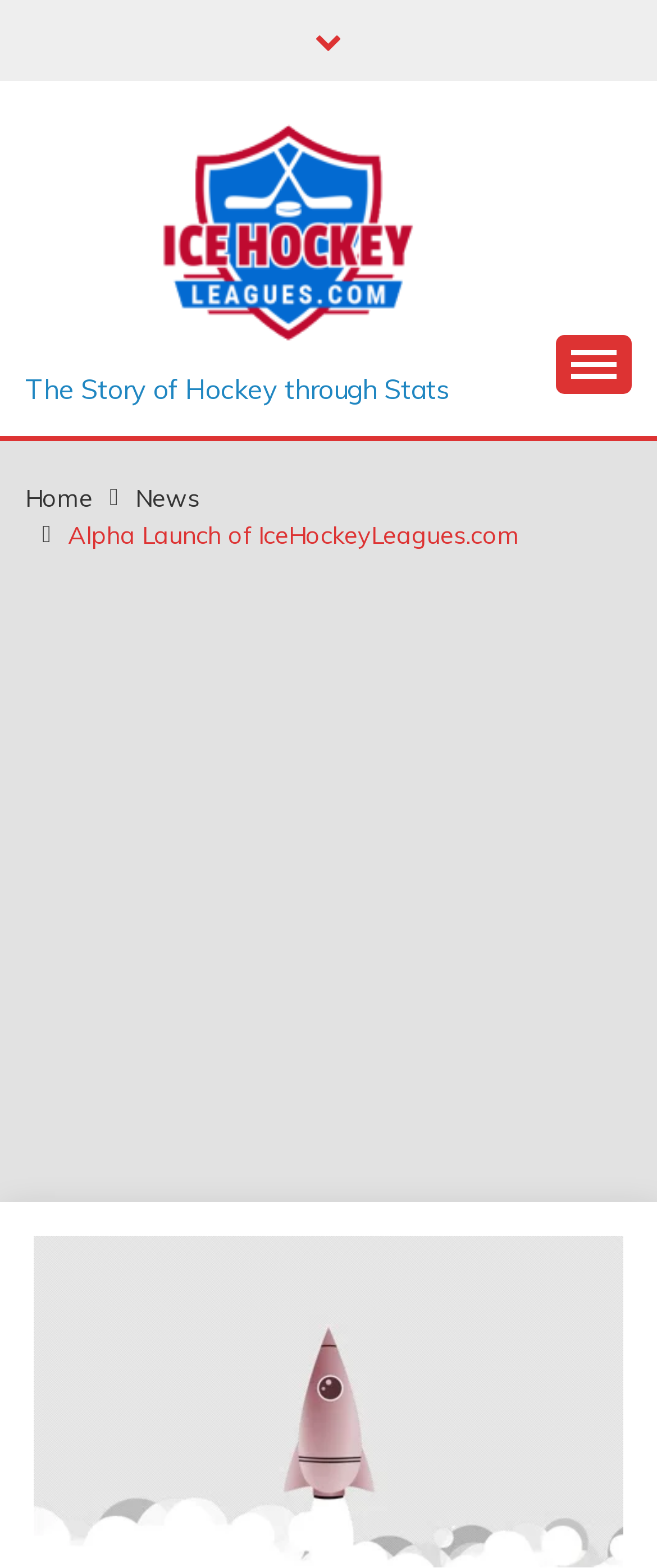Summarize the webpage in an elaborate manner.

The webpage is about the Alpha Launch of IceHockeyLeagues.com, a website focused on hockey statistics. At the top left corner, there is a link with no text, followed by the IceHockeyLeagues.com logo, which is an image. Below the logo, there is a static text that reads "The Story of Hockey through Stats". 

On the top right corner, there is an expandable button that controls the primary menu. Below this button, there is a navigation section labeled "Breadcrumbs" that contains three links: "Home", "News", and "Alpha Launch of IceHockeyLeagues.com". The "Alpha Launch of IceHockeyLeagues.com" link is highlighted, indicating the current page.

The majority of the webpage is occupied by an iframe that contains an advertisement. The advertisement features an image of a rocket launching, which is positioned at the bottom of the iframe.